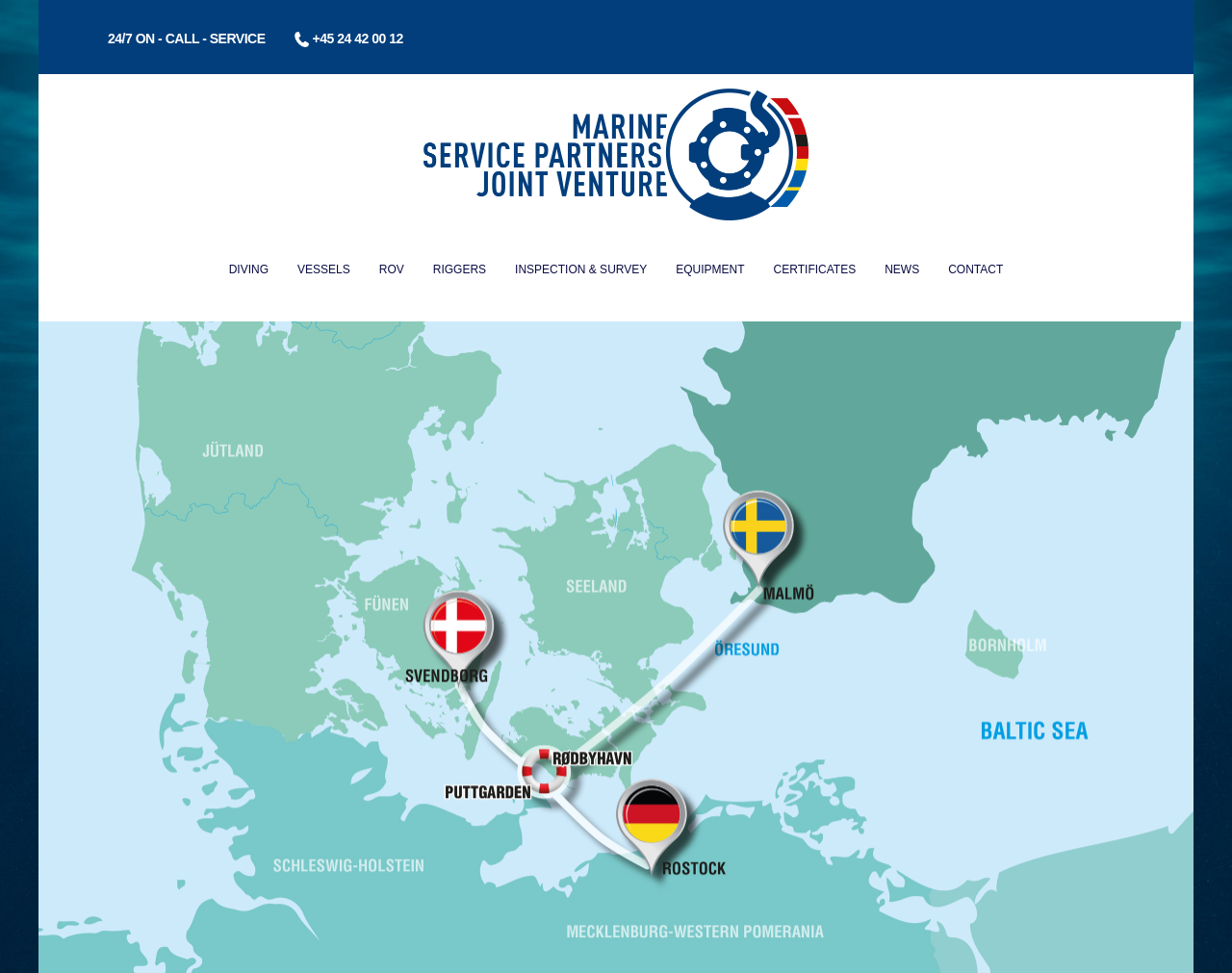Provide the bounding box coordinates of the HTML element this sentence describes: "Riggers". The bounding box coordinates consist of four float numbers between 0 and 1, i.e., [left, top, right, bottom].

[0.34, 0.241, 0.406, 0.33]